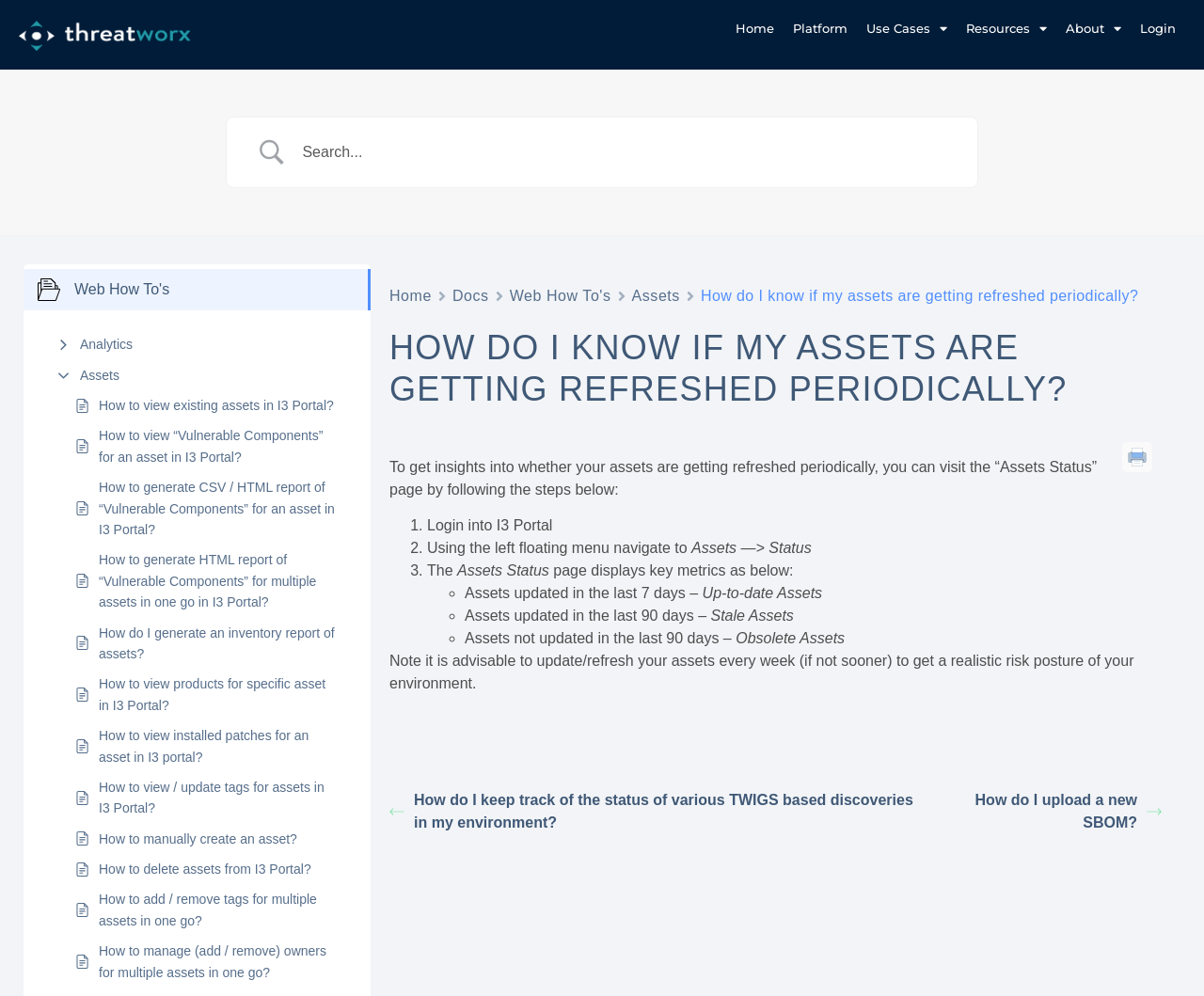How often should assets be updated?
Answer the question in a detailed and comprehensive manner.

It is advisable to update or refresh assets every week, if not sooner, to get a realistic risk posture of the environment.